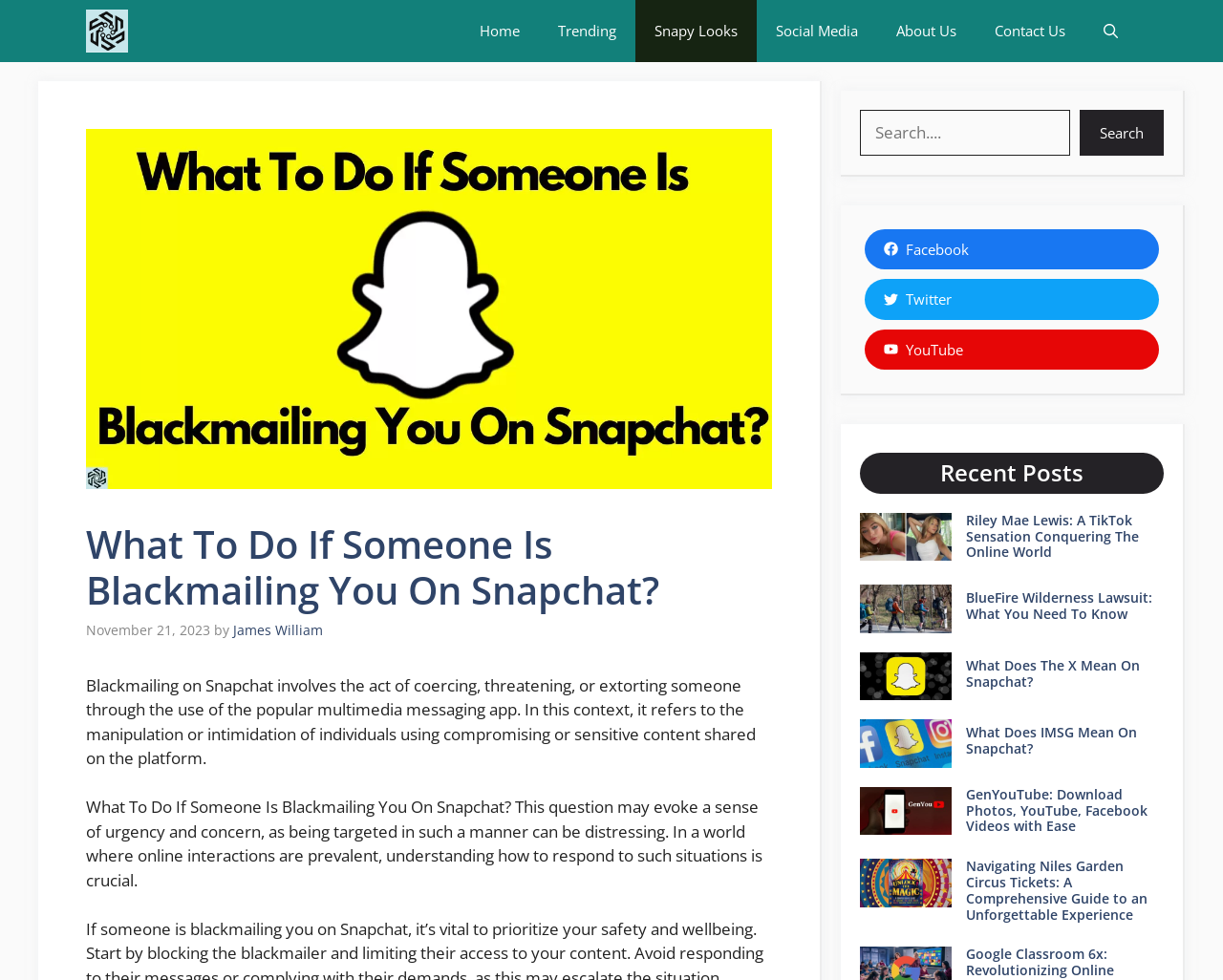Determine the bounding box coordinates for the area that needs to be clicked to fulfill this task: "Open search". The coordinates must be given as four float numbers between 0 and 1, i.e., [left, top, right, bottom].

[0.887, 0.0, 0.93, 0.063]